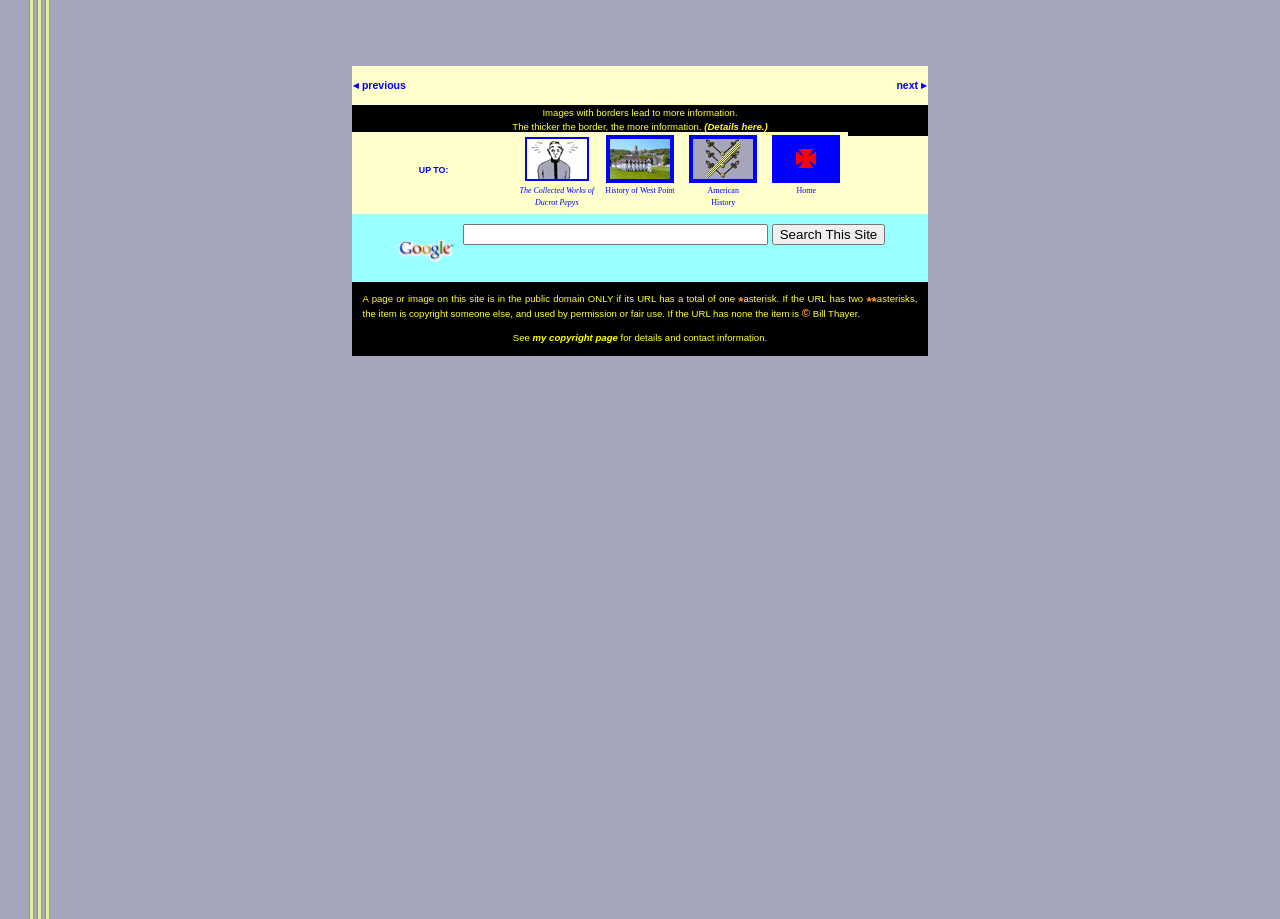Please specify the bounding box coordinates of the region to click in order to perform the following instruction: "view details about images with borders".

[0.55, 0.132, 0.6, 0.144]